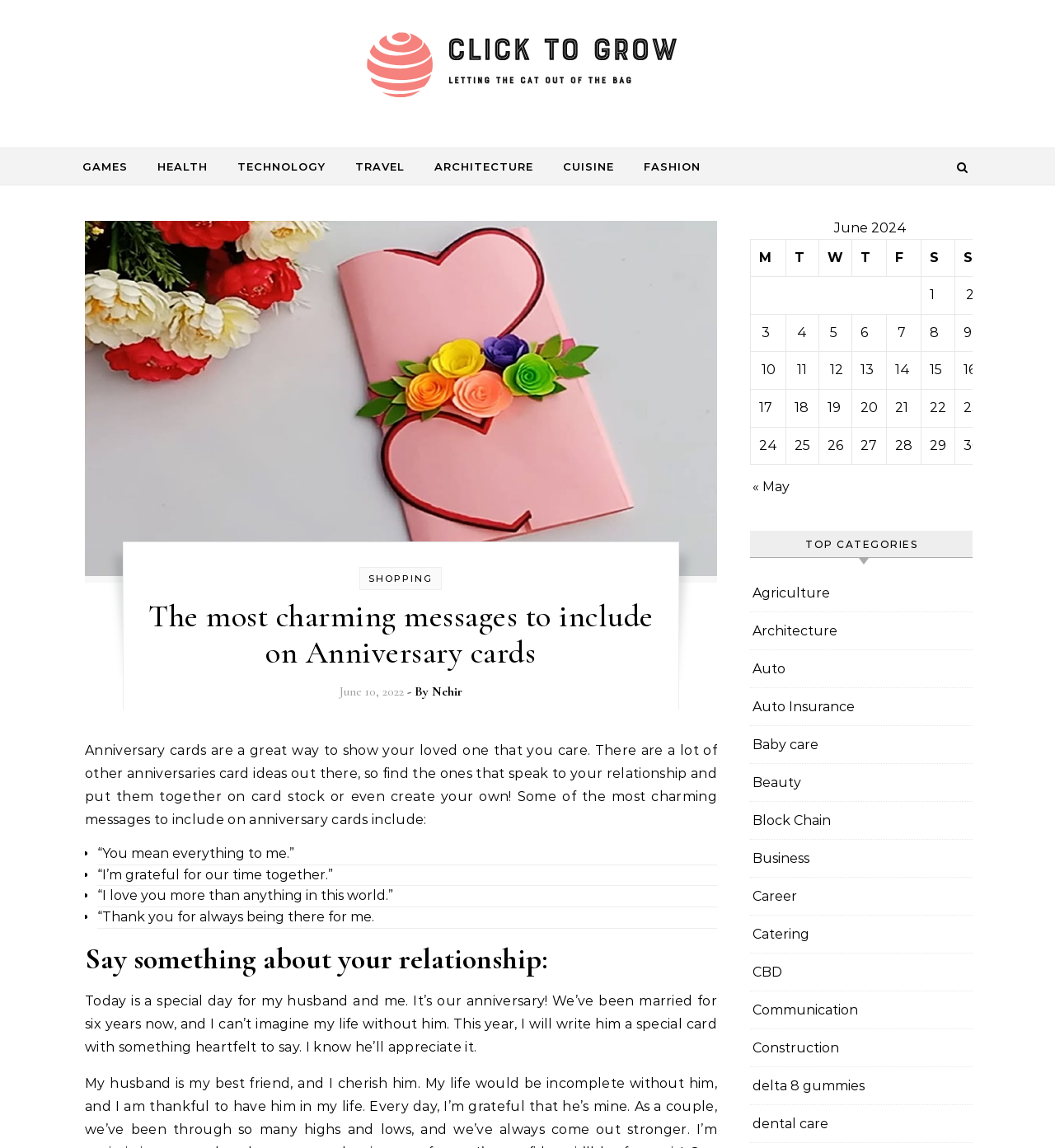From the webpage screenshot, predict the bounding box coordinates (top-left x, top-left y, bottom-right x, bottom-right y) for the UI element described here: Gloria Edwards

None